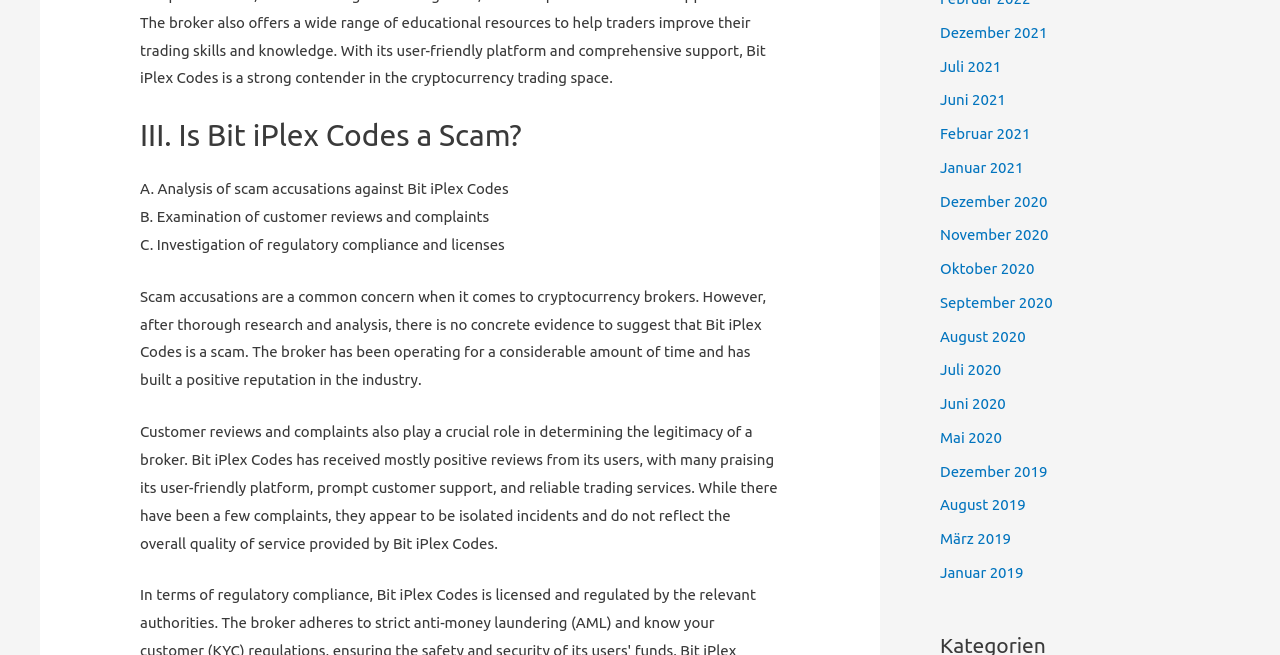What is the time period covered by the links on the webpage?
Answer the question in as much detail as possible.

The links on the webpage cover a time period from 2019 to 2021, with specific months mentioned, such as December 2021, July 2021, and so on.